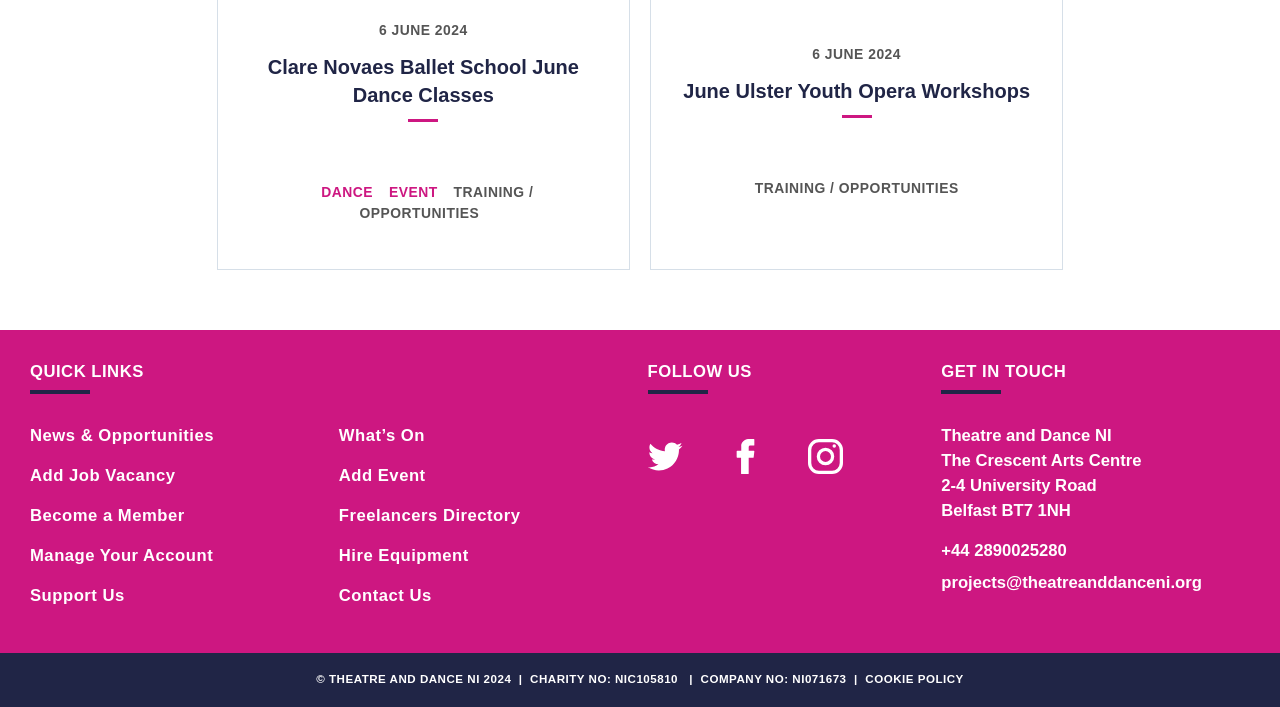Using the provided element description: "Contact Us", identify the bounding box coordinates. The coordinates should be four floats between 0 and 1 in the order [left, top, right, bottom].

[0.265, 0.828, 0.337, 0.855]